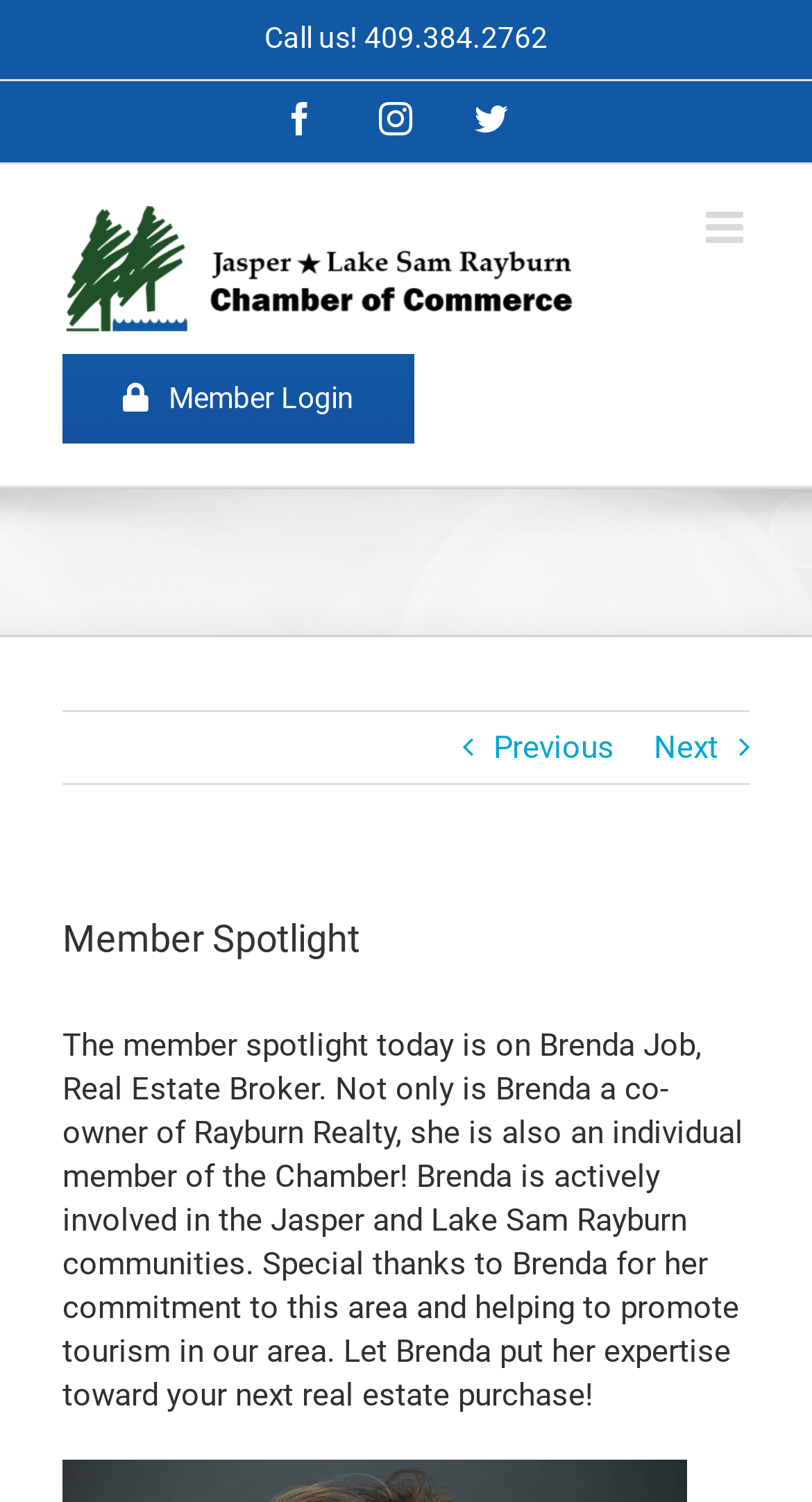Please find the bounding box coordinates of the element's region to be clicked to carry out this instruction: "Go to previous page".

[0.608, 0.474, 0.756, 0.521]